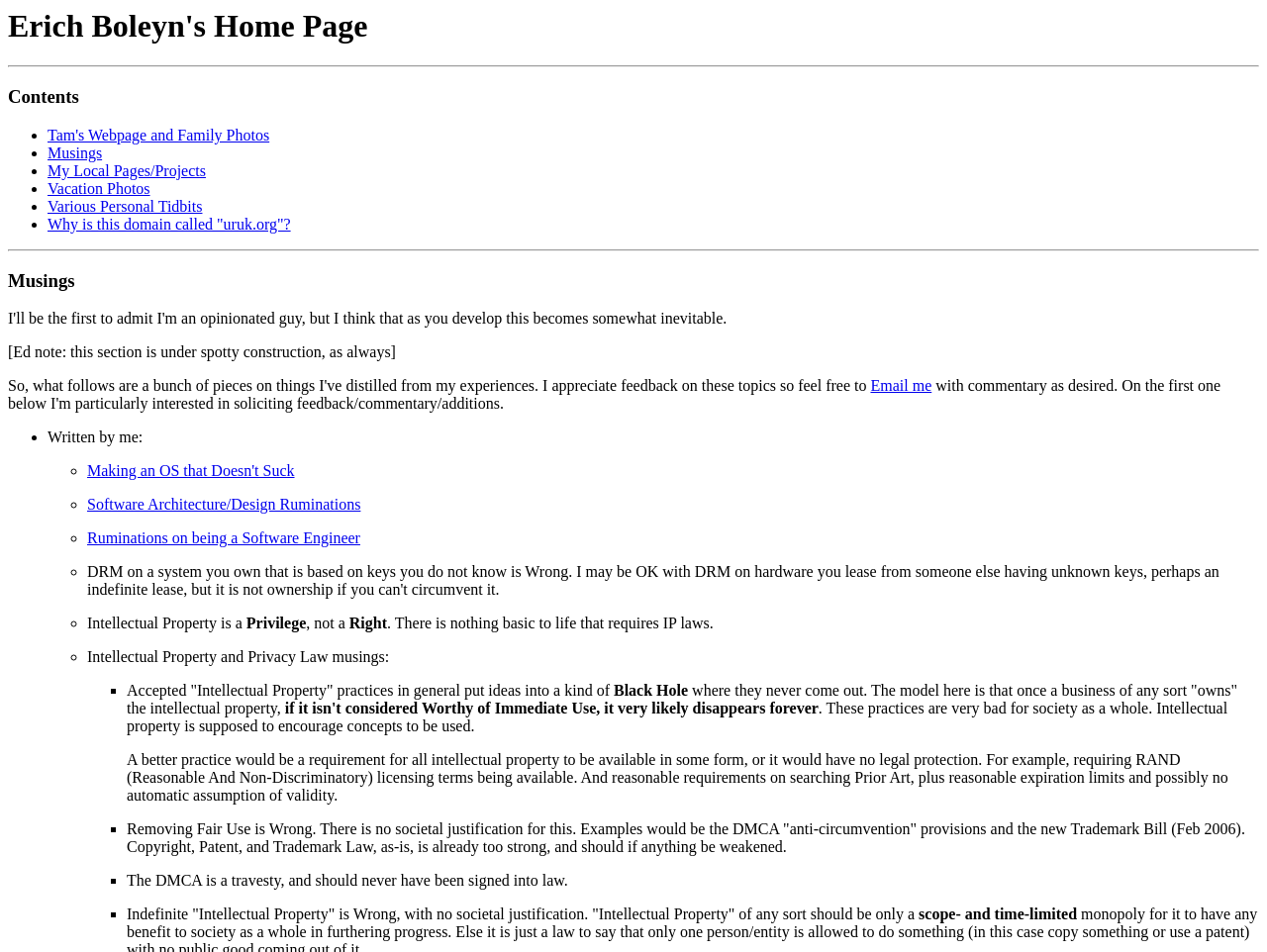Please determine the bounding box coordinates of the element's region to click for the following instruction: "Read 'Making an OS that Doesn't Suck'".

[0.069, 0.486, 0.232, 0.503]